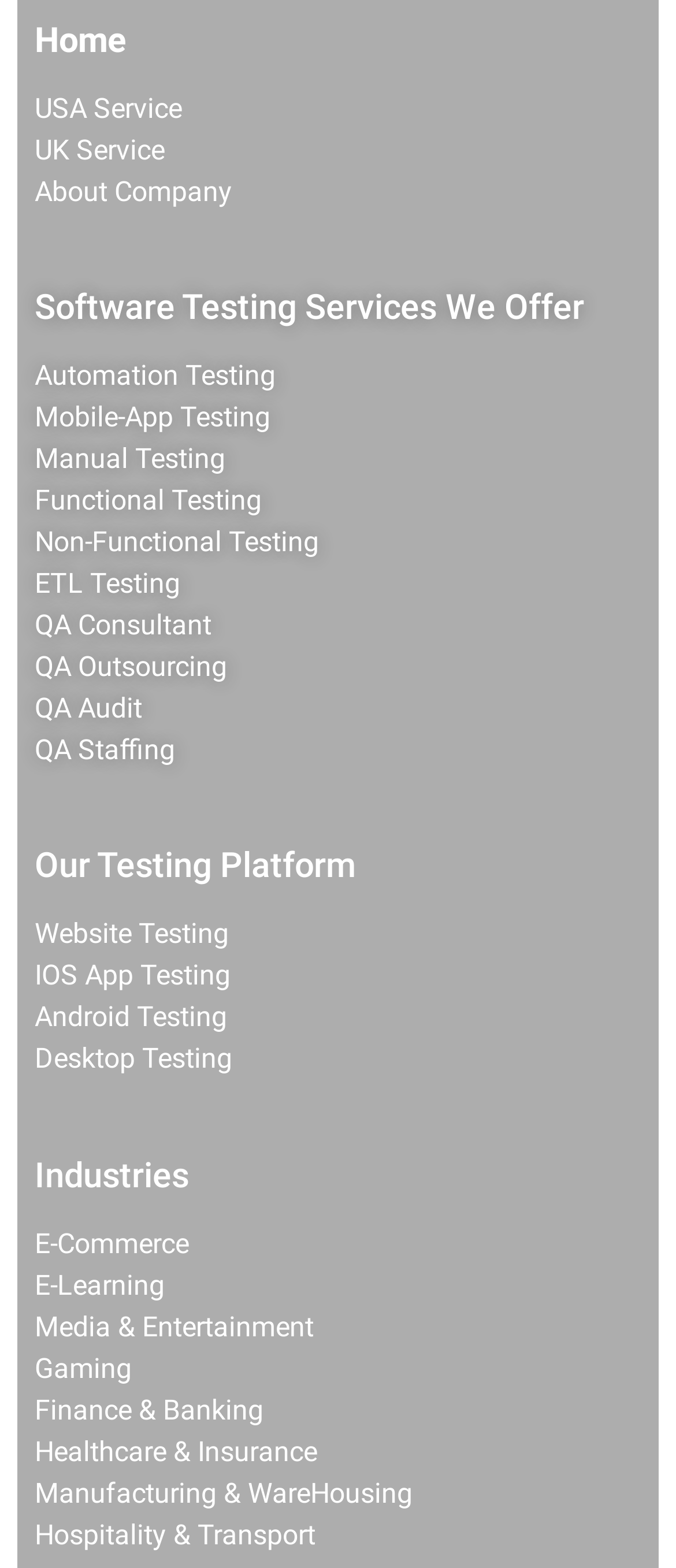Refer to the screenshot and answer the following question in detail:
How many links are provided under the heading 'Our Testing Platform'?

The webpage provides a list of links under the heading 'Our Testing Platform'. By counting the number of links, we can determine that there are 4 links provided, namely Website Testing, IOS App Testing, Android Testing, and Desktop Testing.